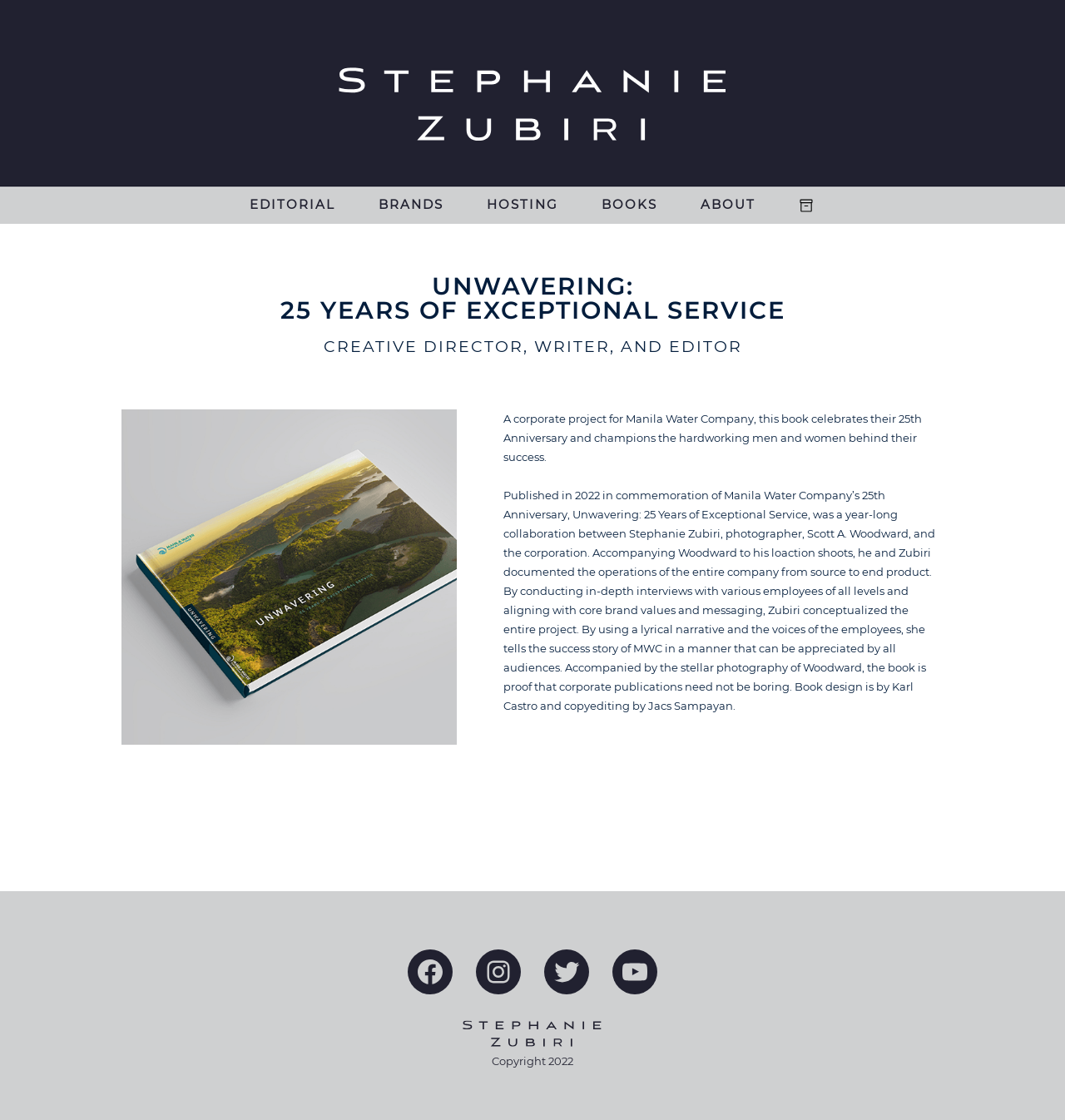Produce an elaborate caption capturing the essence of the webpage.

The webpage is a personal website or portfolio of Stephanie Zubiri, a creative director, writer, and editor. At the top, there are five identical logo images aligned horizontally, taking up about a third of the screen width. Below the logos, there is a navigation menu with six links: EDITORIAL, BRANDS, HOSTING, BOOKS, ABOUT, and ARCHIVE, spaced evenly across the screen.

The main content area is divided into two sections. The top section has two headings, "UNWAVERING: 25 YEARS OF EXCEPTIONAL SERVICE" and "CREATIVE DIRECTOR, WRITER, AND EDITOR", which span the entire width of the screen. Below the headings, there is a paragraph of text describing a corporate project for Manila Water Company, celebrating their 25th anniversary. This text is followed by a longer passage detailing the project, including the collaboration with photographer Scott A. Woodward and the corporation.

At the bottom of the screen, there is a footer section with social media links to Facebook, Instagram, Twitter, and YouTube, aligned horizontally. Next to the social media links, there is a figure element with a link, but no descriptive text. Finally, there is a copyright notice stating "Copyright 2022".